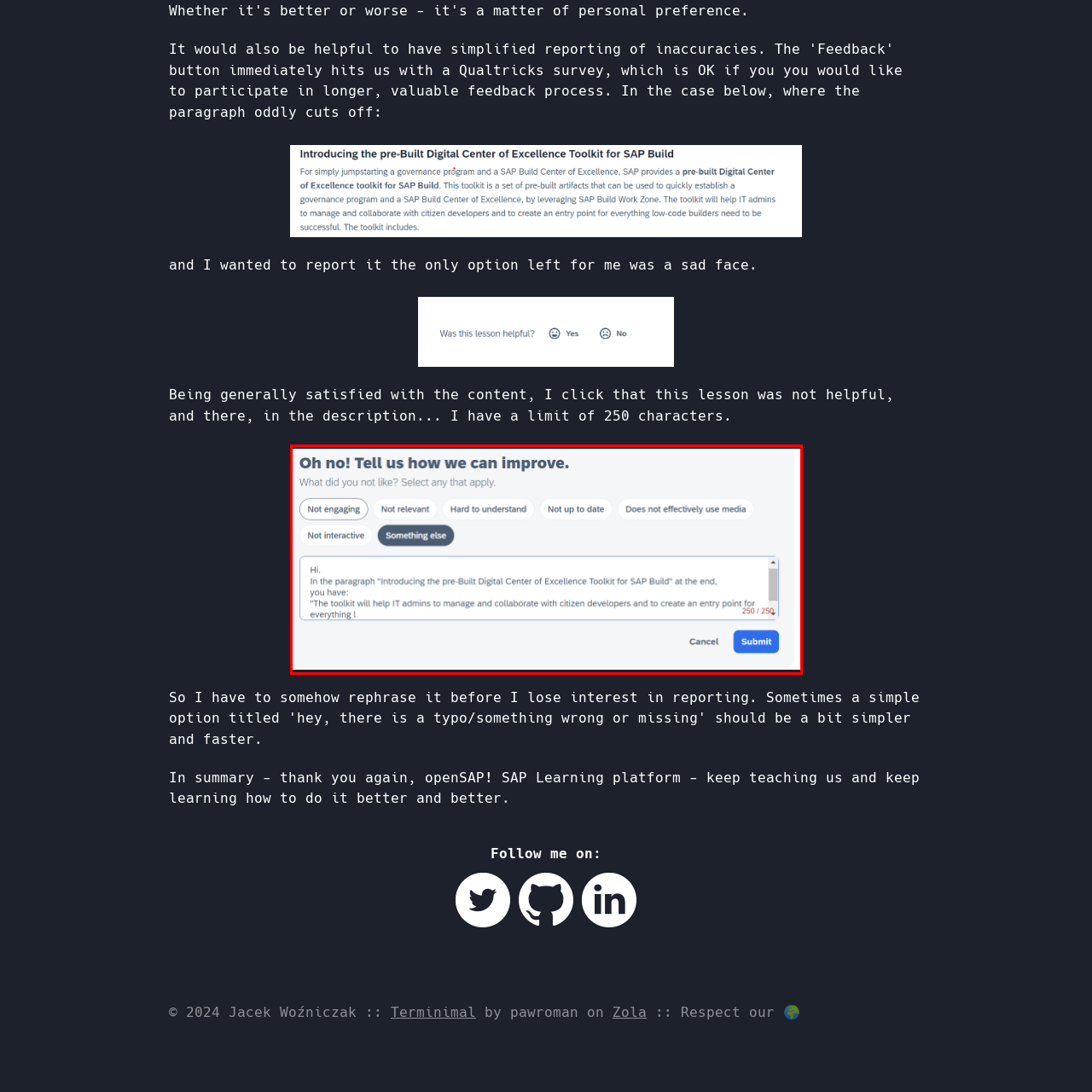Observe the content inside the red rectangle, What are the options for users to select? 
Give your answer in just one word or phrase.

Predefined options